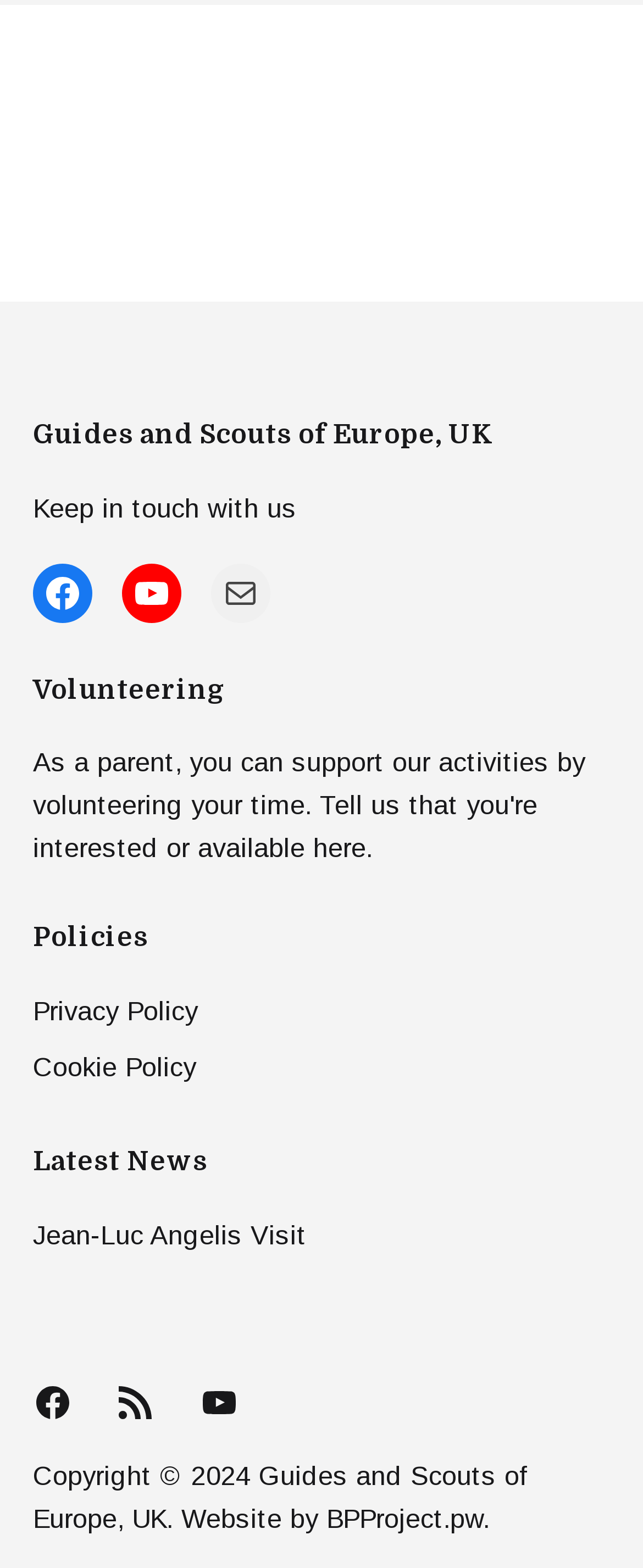Find the bounding box coordinates of the clickable area that will achieve the following instruction: "Check Latest News".

[0.051, 0.73, 0.949, 0.754]